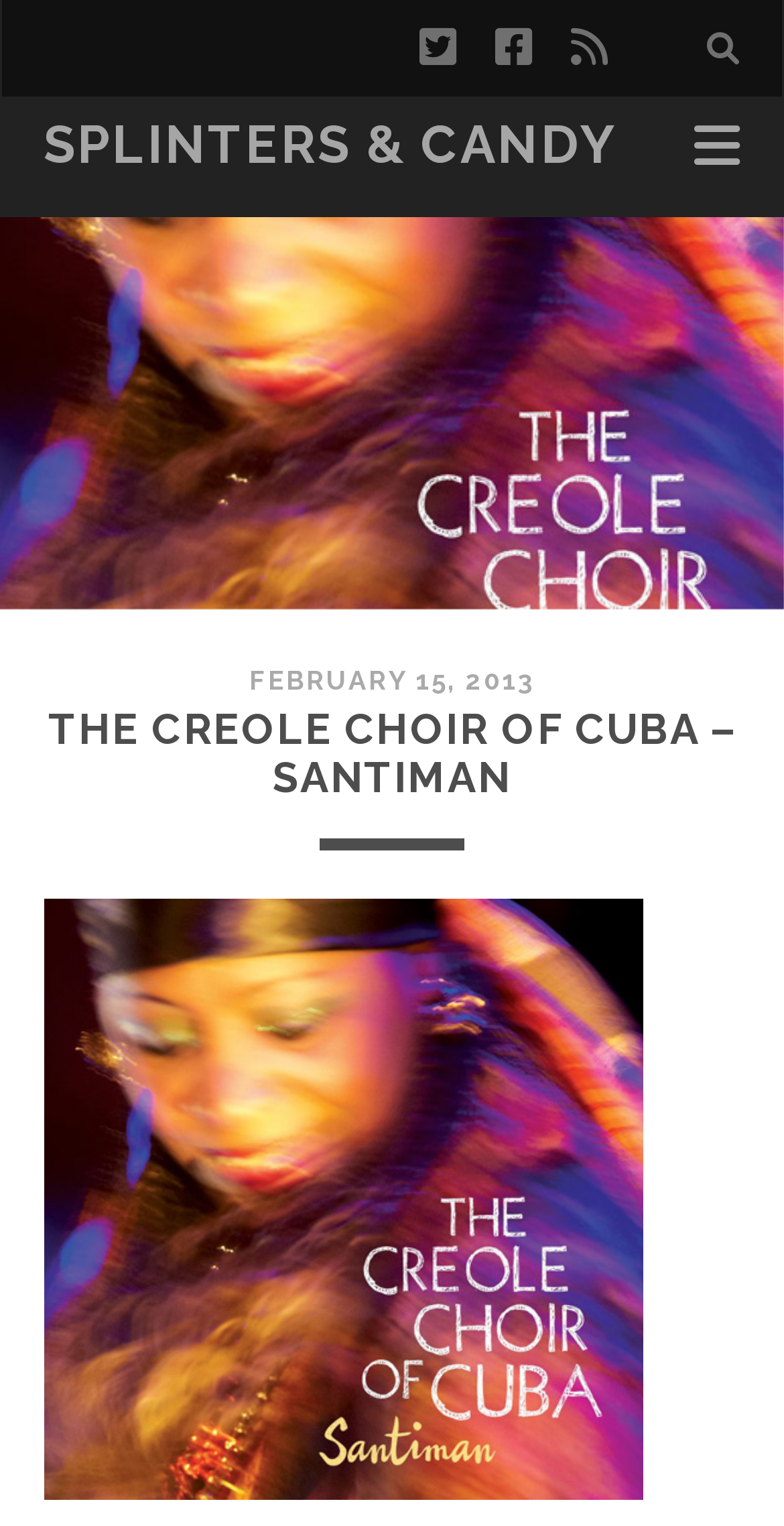Is there an image on the page?
Give a one-word or short-phrase answer derived from the screenshot.

Yes